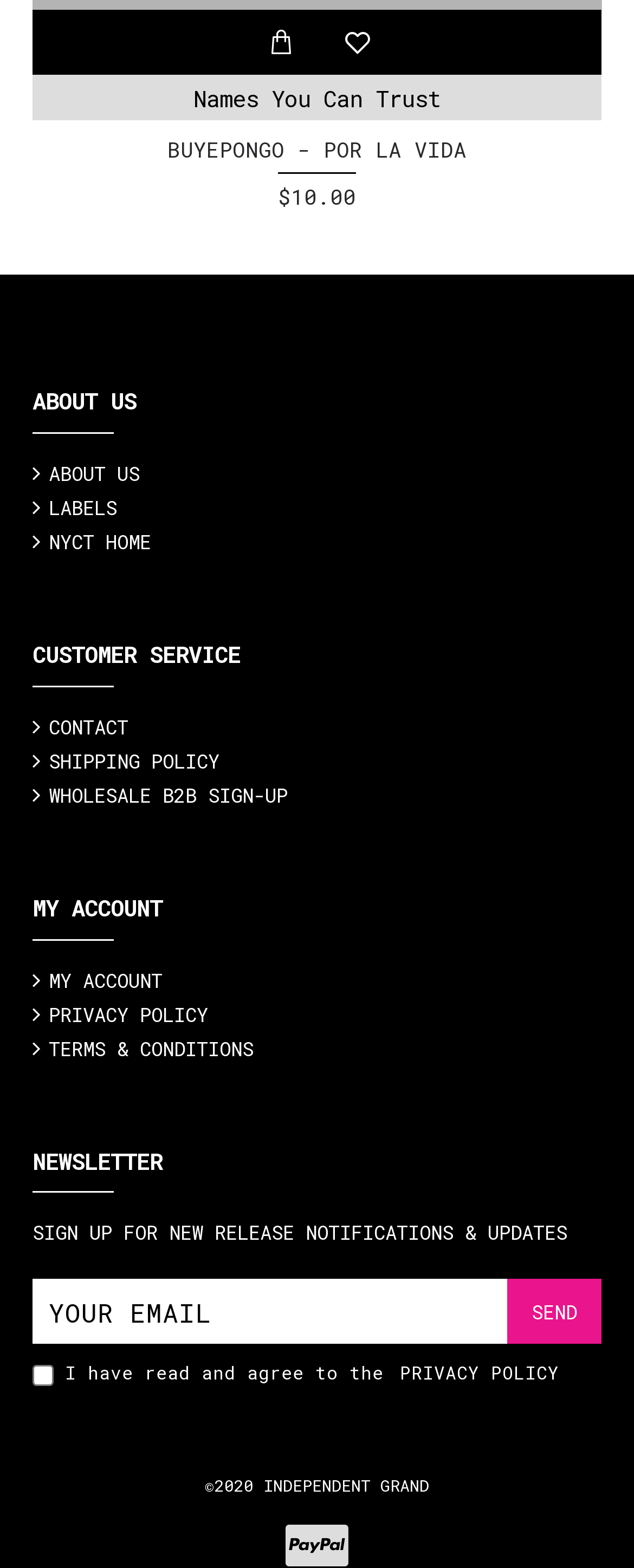Indicate the bounding box coordinates of the clickable region to achieve the following instruction: "Go to Speed Test."

None